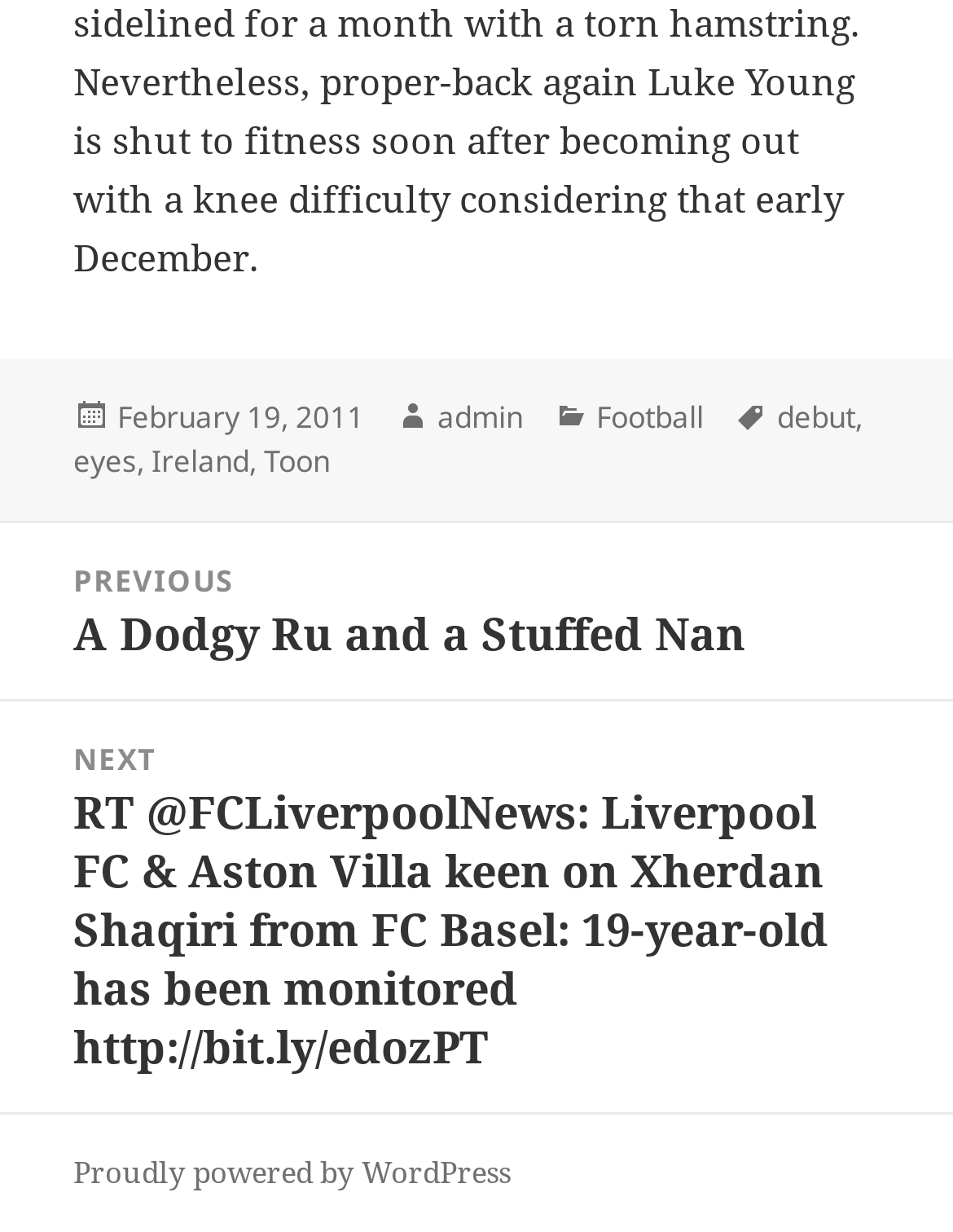Provide a brief response to the question using a single word or phrase: 
What is the previous post about?

A Dodgy Ru and a Stuffed Nan